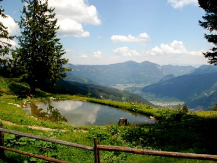Provide a thorough description of what you see in the image.

This picturesque image captures a serene alpine scene at the Zwieselalm in Gosau. A tranquil pond reflects the vibrant greenery surrounding it, framed by lush grass and dotted with wildflowers. Towering coniferous trees provide a natural backdrop, while majestic mountains stretch into the distance, their peaks kissed by clouds. The clear blue sky enhances the picturesque setting, evoking a sense of peace and connection with nature. This idyllic spot invites visitors to enjoy outdoor activities, such as hiking, and to experience the beauty of the Salzkammergut region.